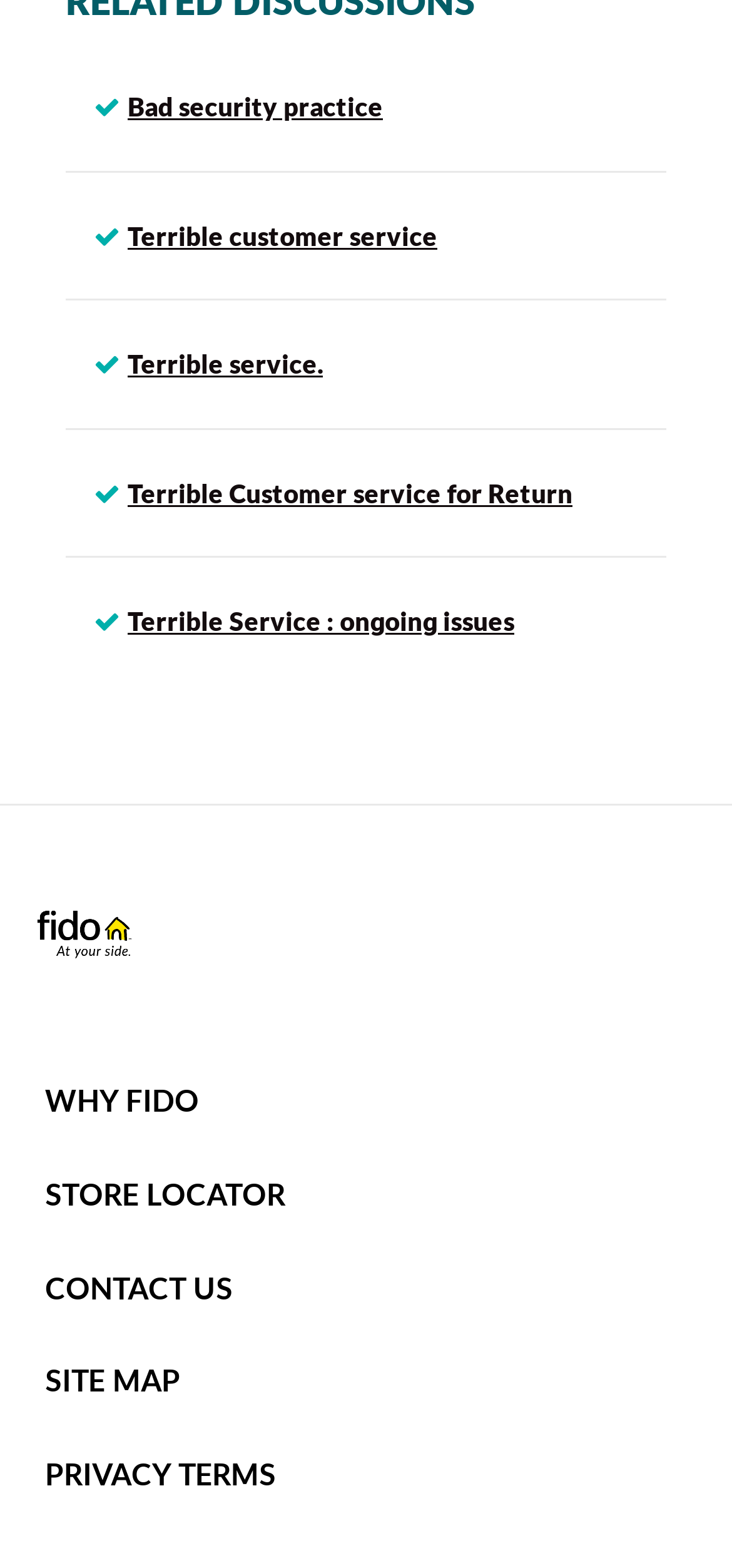Pinpoint the bounding box coordinates for the area that should be clicked to perform the following instruction: "Read about 'Bad security practice'".

[0.174, 0.059, 0.523, 0.078]